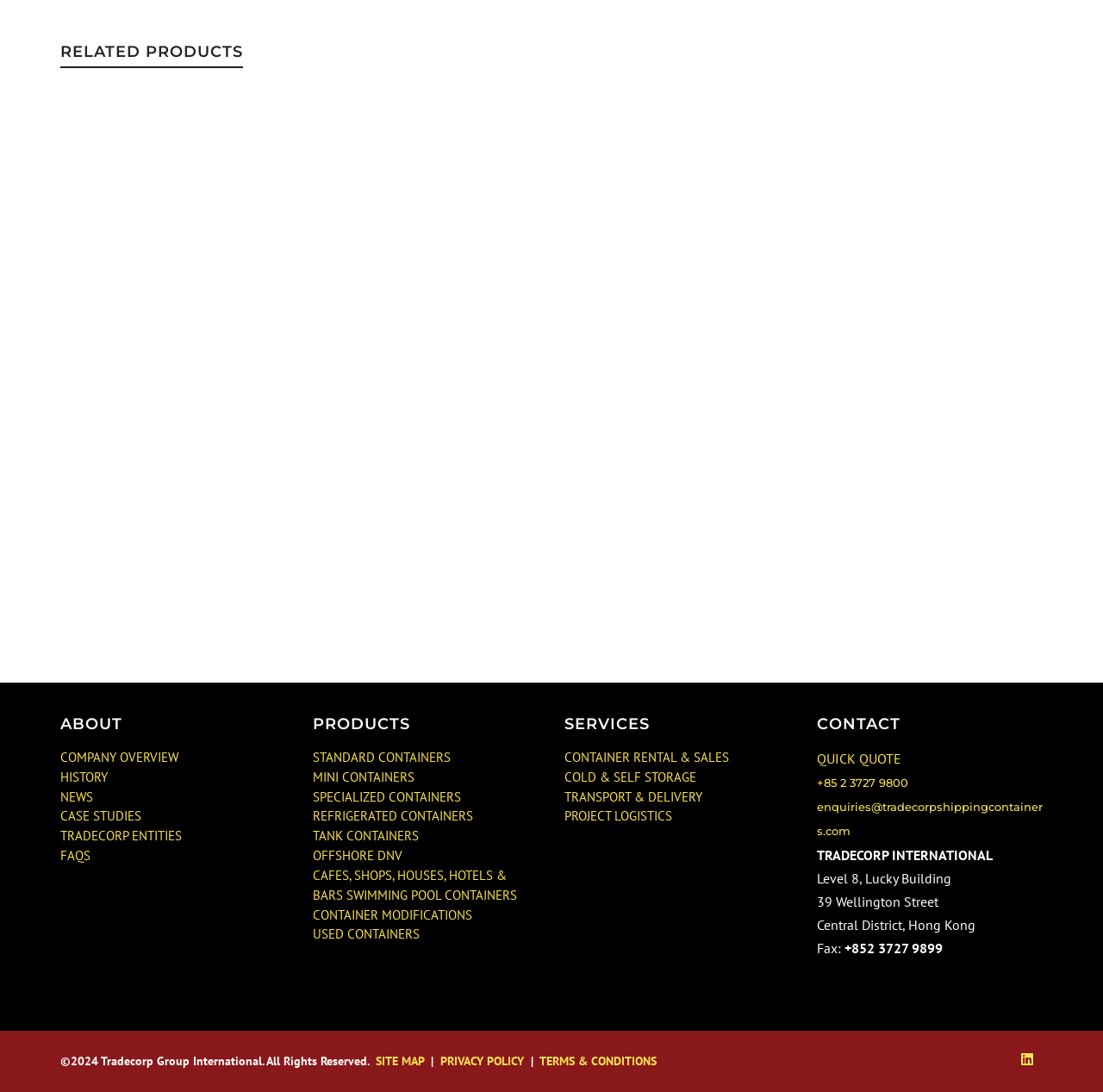Determine the bounding box coordinates for the UI element with the following description: "enquiries@tradecorpshippingcontainers.com". The coordinates should be four float numbers between 0 and 1, represented as [left, top, right, bottom].

[0.74, 0.733, 0.945, 0.767]